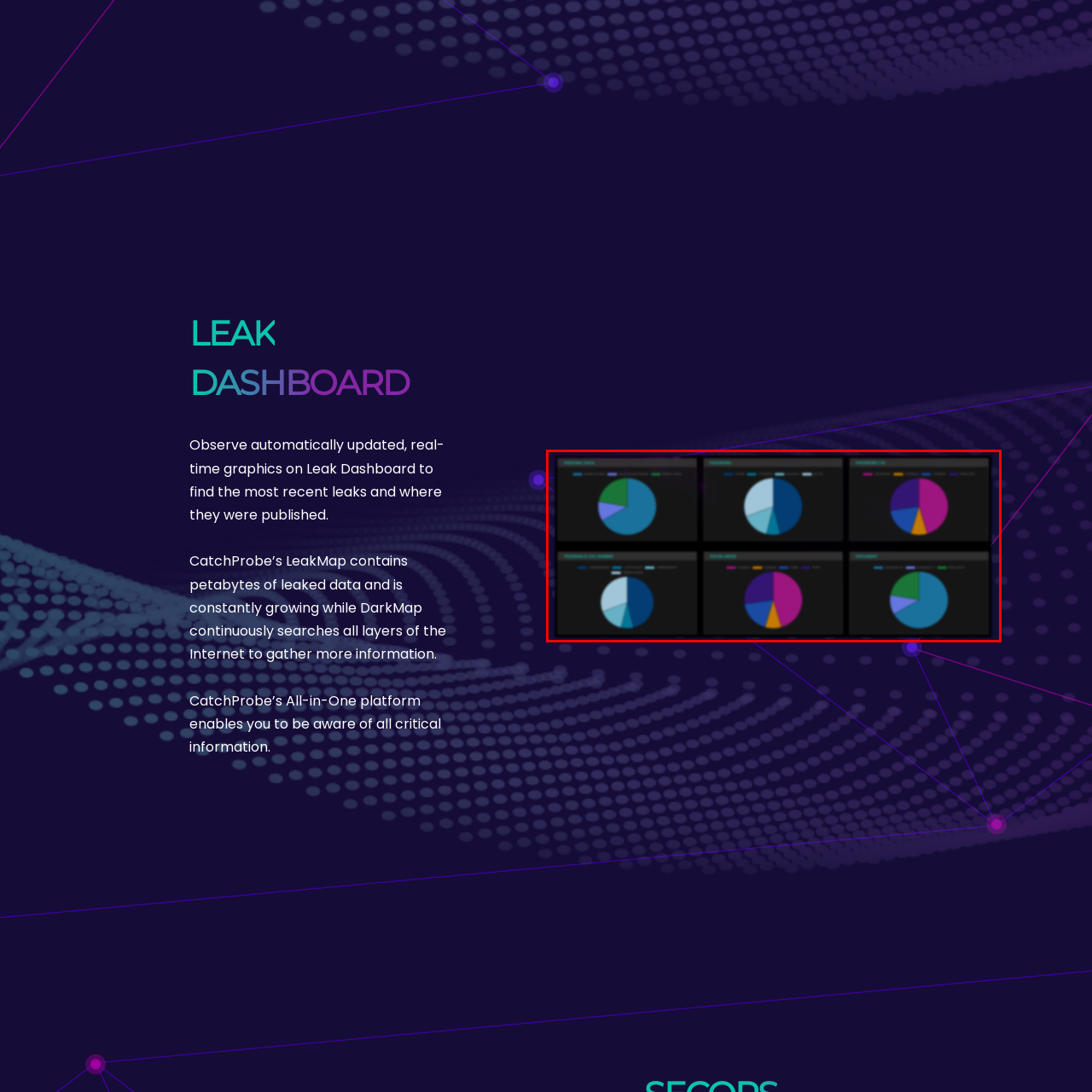What is the purpose of the Leak Dashboard?
Study the image framed by the red bounding box and answer the question in detail, relying on the visual clues provided.

The caption suggests that the Leak Dashboard is designed to provide real-time insights into leak trends and statistics, which can inform users about the most recent leaks and the dynamics of leaked data.